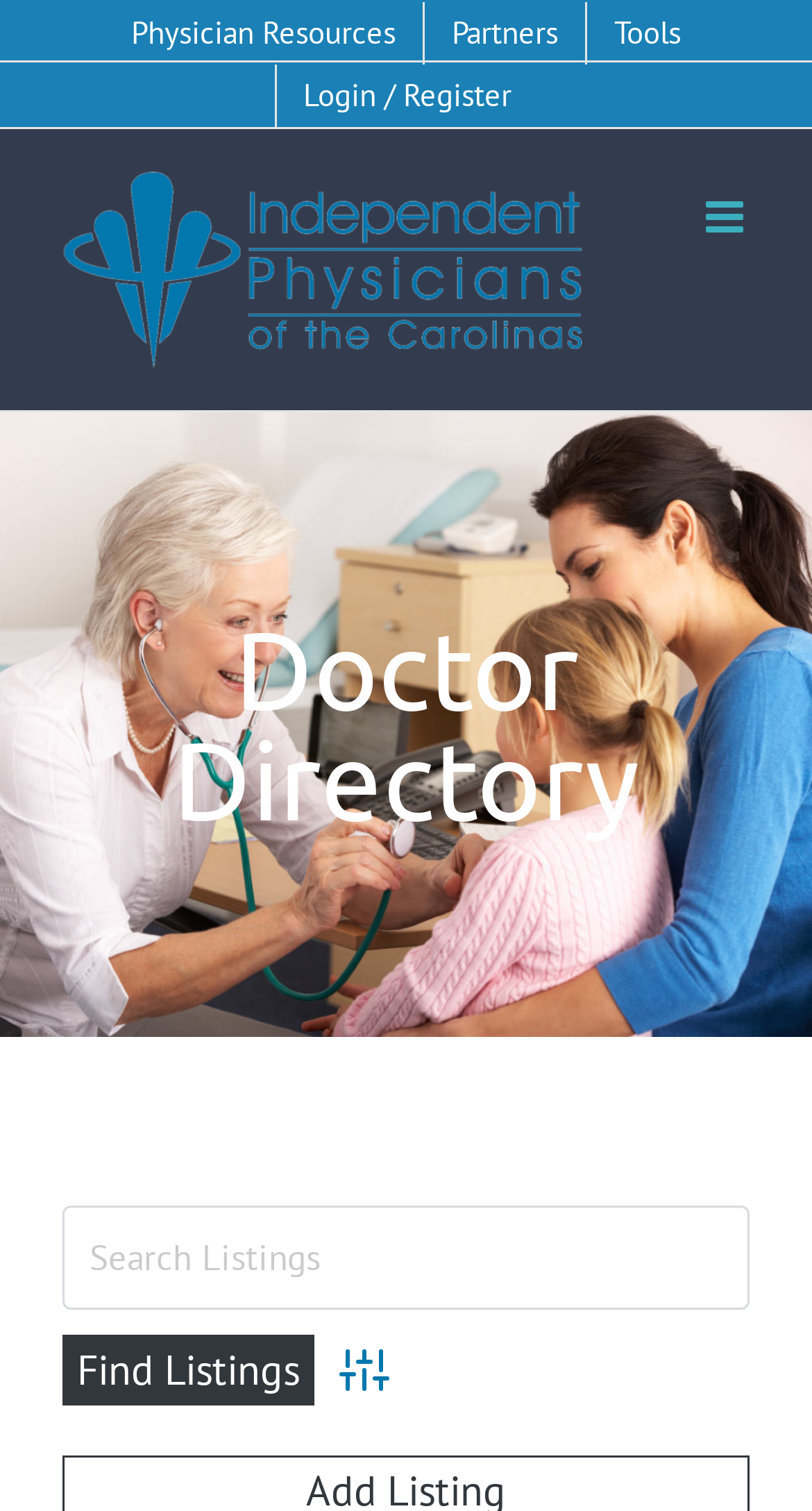Based on the element description "Tools", predict the bounding box coordinates of the UI element.

[0.723, 0.001, 0.872, 0.042]